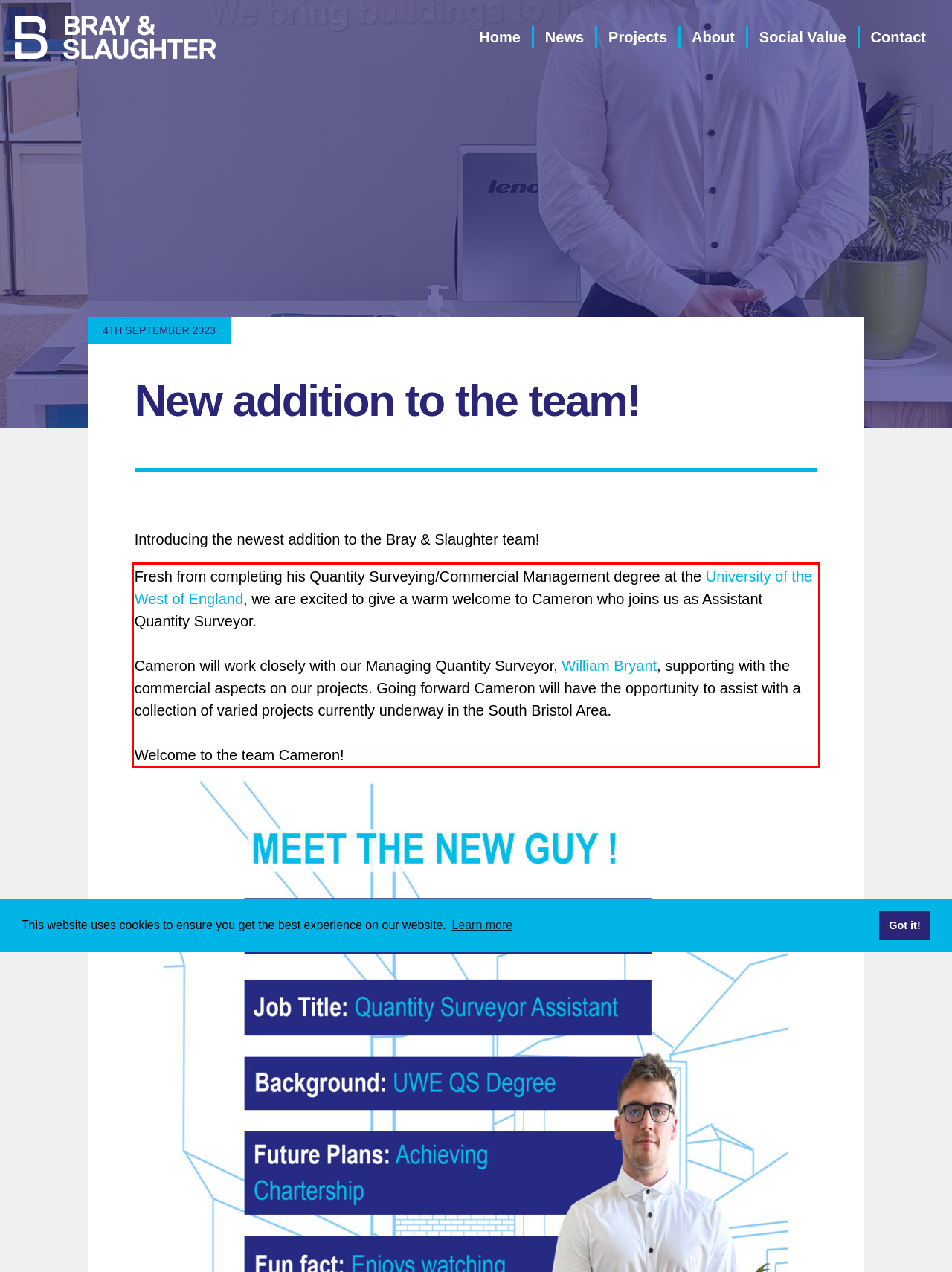With the given screenshot of a webpage, locate the red rectangle bounding box and extract the text content using OCR.

Fresh from completing his Quantity Surveying/Commercial Management degree at the University of the West of England, we are excited to give a warm welcome to Cameron who joins us as Assistant Quantity Surveyor. Cameron will work closely with our Managing Quantity Surveyor, William Bryant, supporting with the commercial aspects on our projects. Going forward Cameron will have the opportunity to assist with a collection of varied projects currently underway in the South Bristol Area. Welcome to the team Cameron!